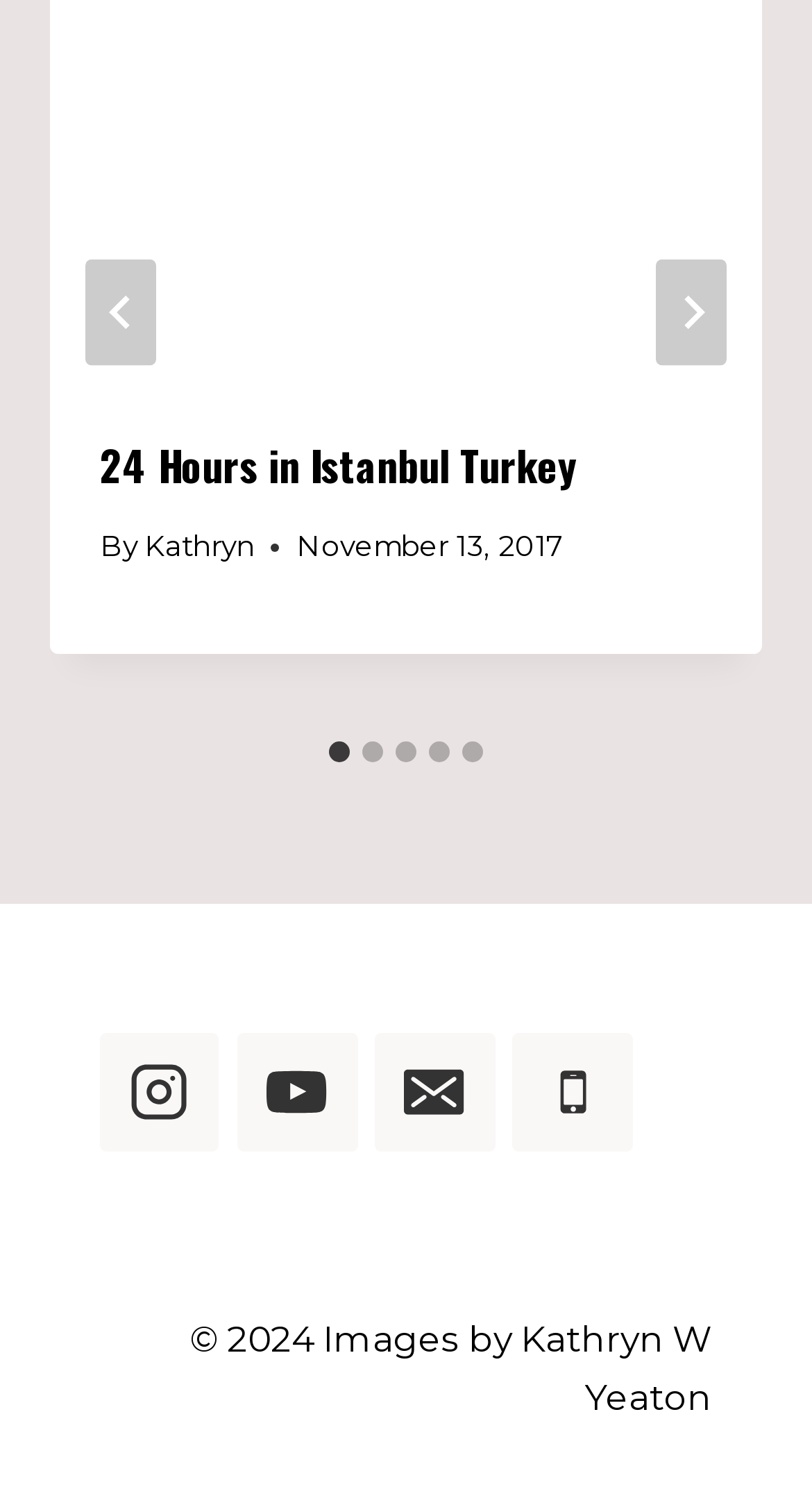What is the title of the article?
Please provide a comprehensive and detailed answer to the question.

I determined the title of the article by looking at the heading element with the text '24 Hours in Istanbul Turkey' which is a child of the HeaderAsNonLandmark element.